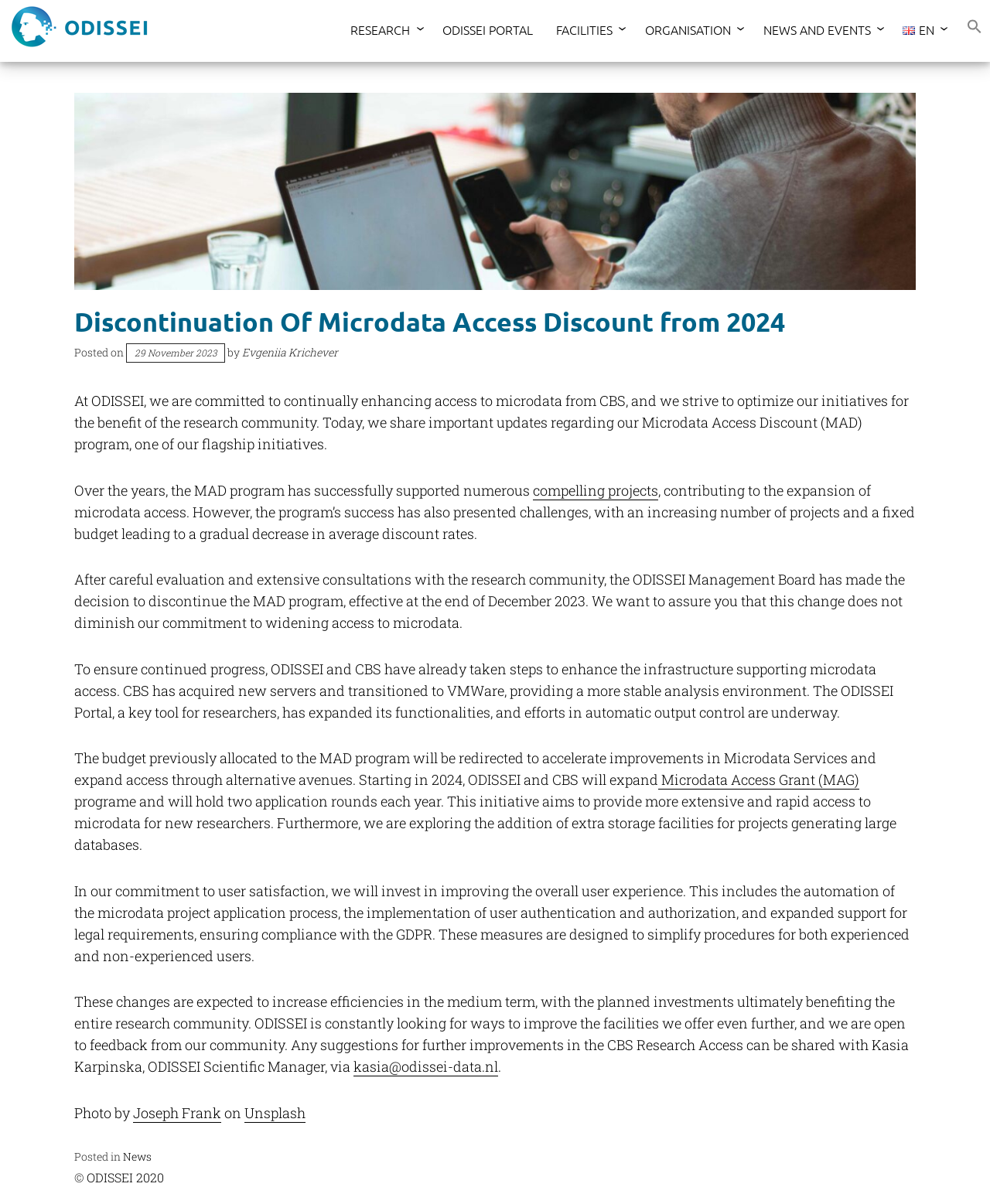Identify the bounding box coordinates for the UI element described as follows: 29 November 202329 November 2023. Use the format (top-left x, top-left y, bottom-right x, bottom-right y) and ensure all values are floating point numbers between 0 and 1.

[0.127, 0.285, 0.227, 0.301]